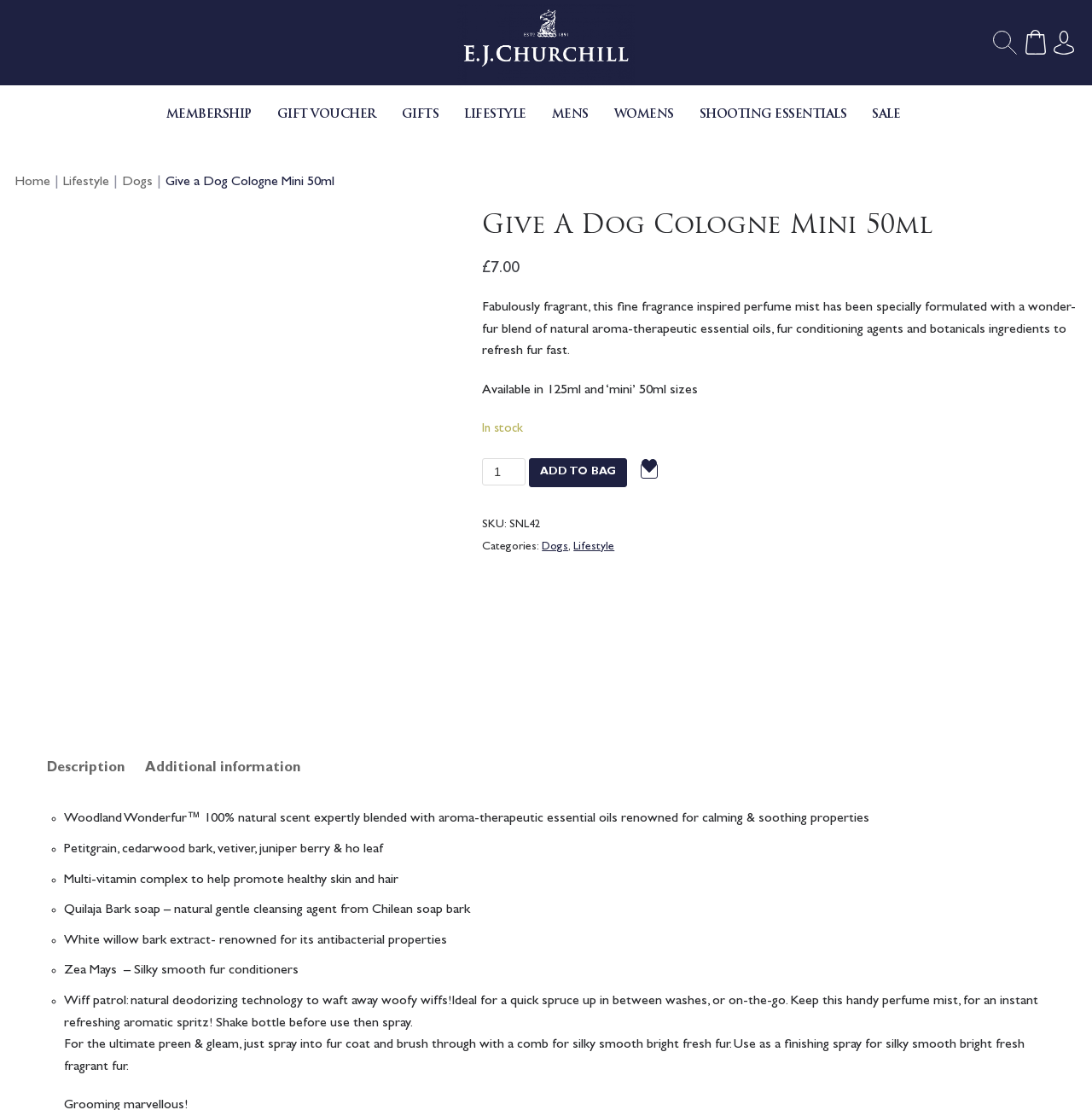Can you pinpoint the bounding box coordinates for the clickable element required for this instruction: "Read about the history of 8 bit microcomputers"? The coordinates should be four float numbers between 0 and 1, i.e., [left, top, right, bottom].

None